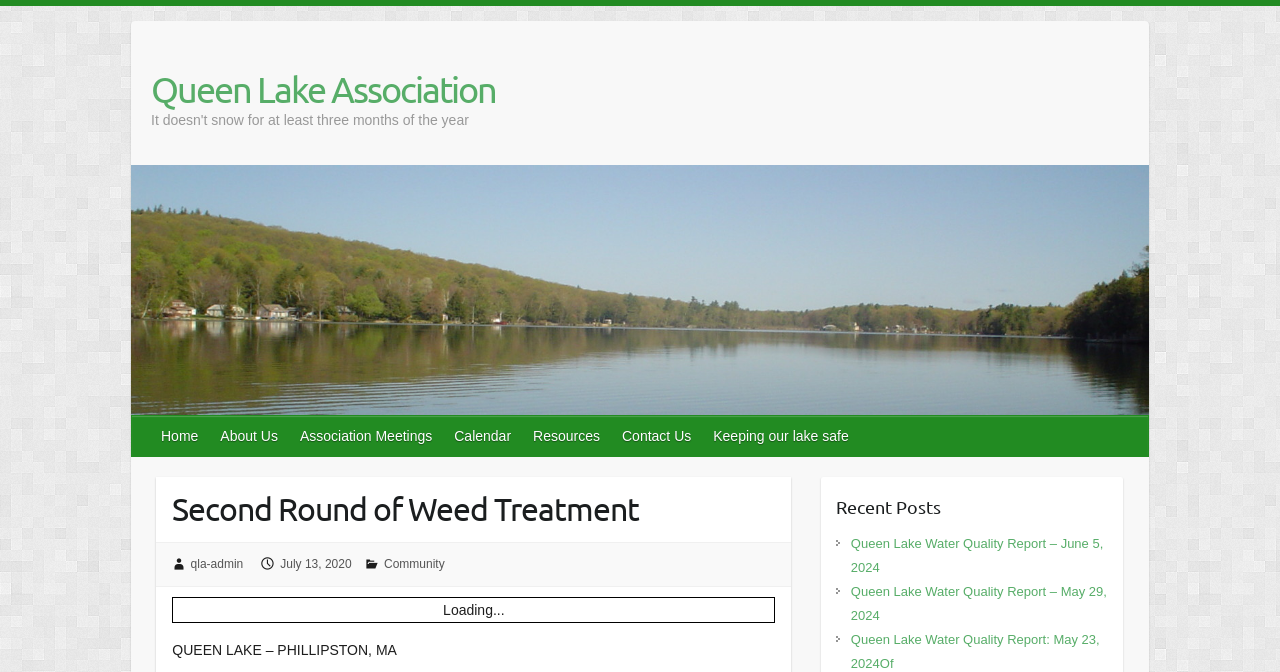Using the webpage screenshot and the element description Home, determine the bounding box coordinates. Specify the coordinates in the format (top-left x, top-left y, bottom-right x, bottom-right y) with values ranging from 0 to 1.

[0.118, 0.62, 0.164, 0.679]